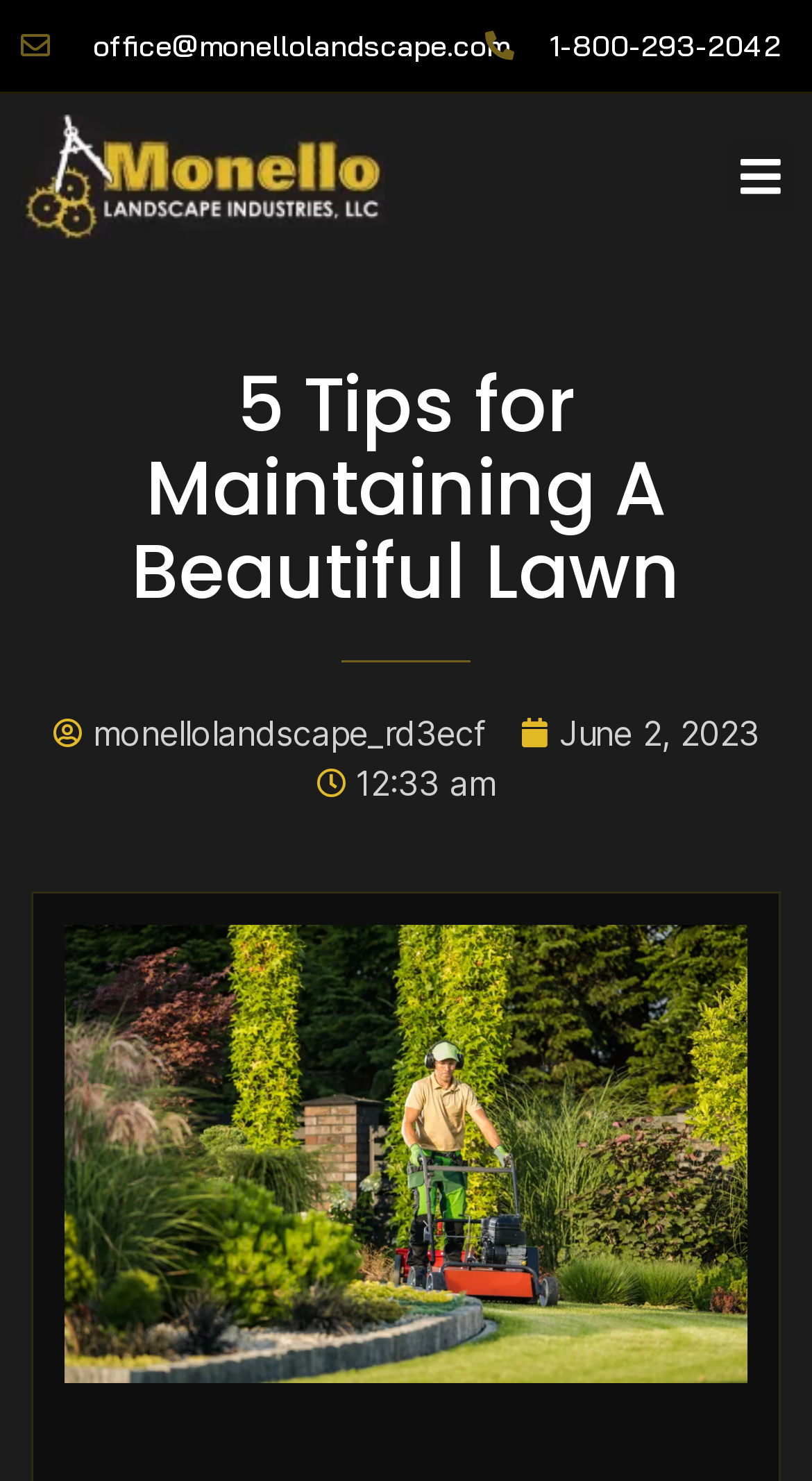Find the bounding box coordinates corresponding to the UI element with the description: "monellolandscape_rd3ecf". The coordinates should be formatted as [left, top, right, bottom], with values as floats between 0 and 1.

[0.065, 0.478, 0.599, 0.511]